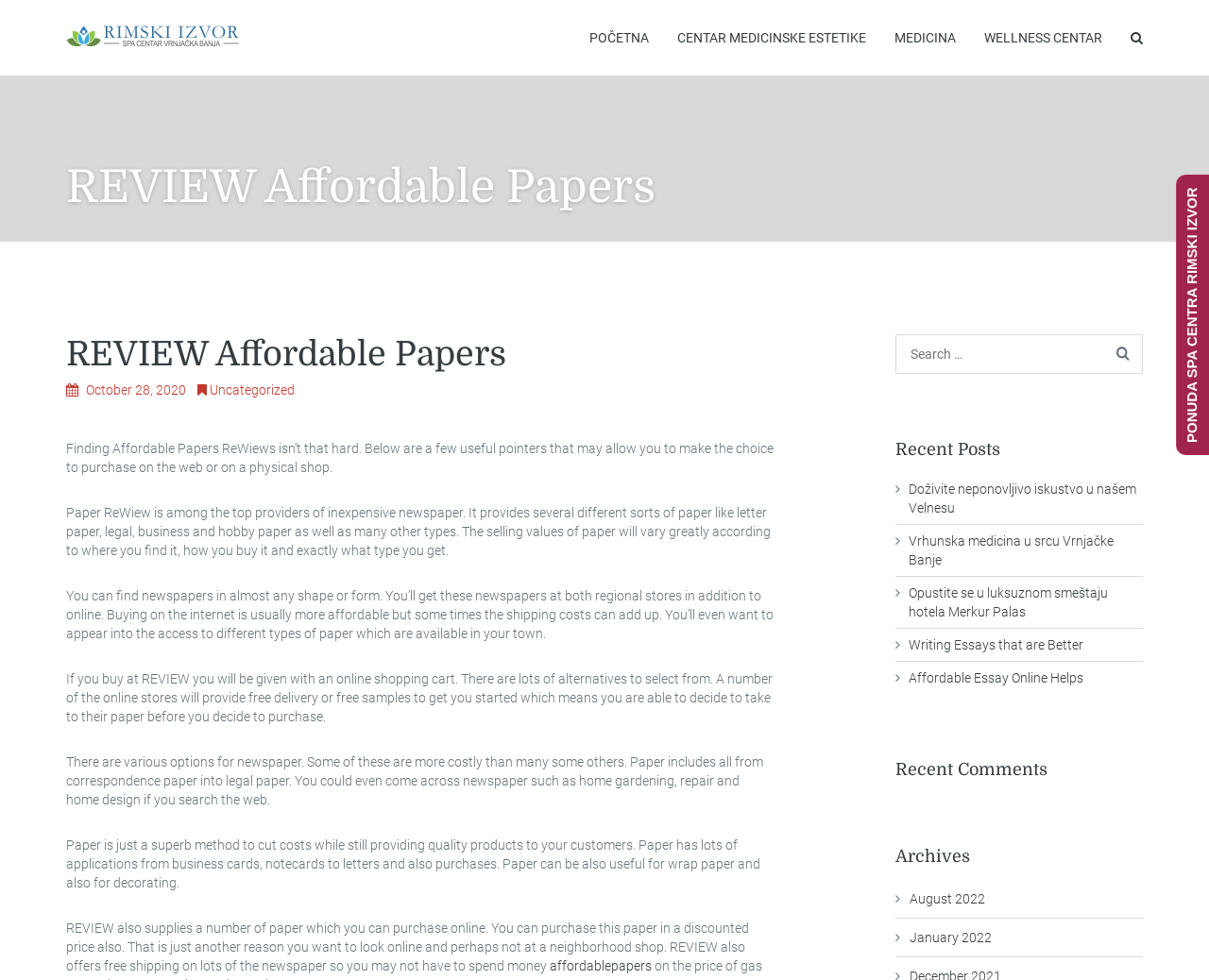Indicate the bounding box coordinates of the element that must be clicked to execute the instruction: "Search for something". The coordinates should be given as four float numbers between 0 and 1, i.e., [left, top, right, bottom].

[0.74, 0.341, 0.945, 0.381]